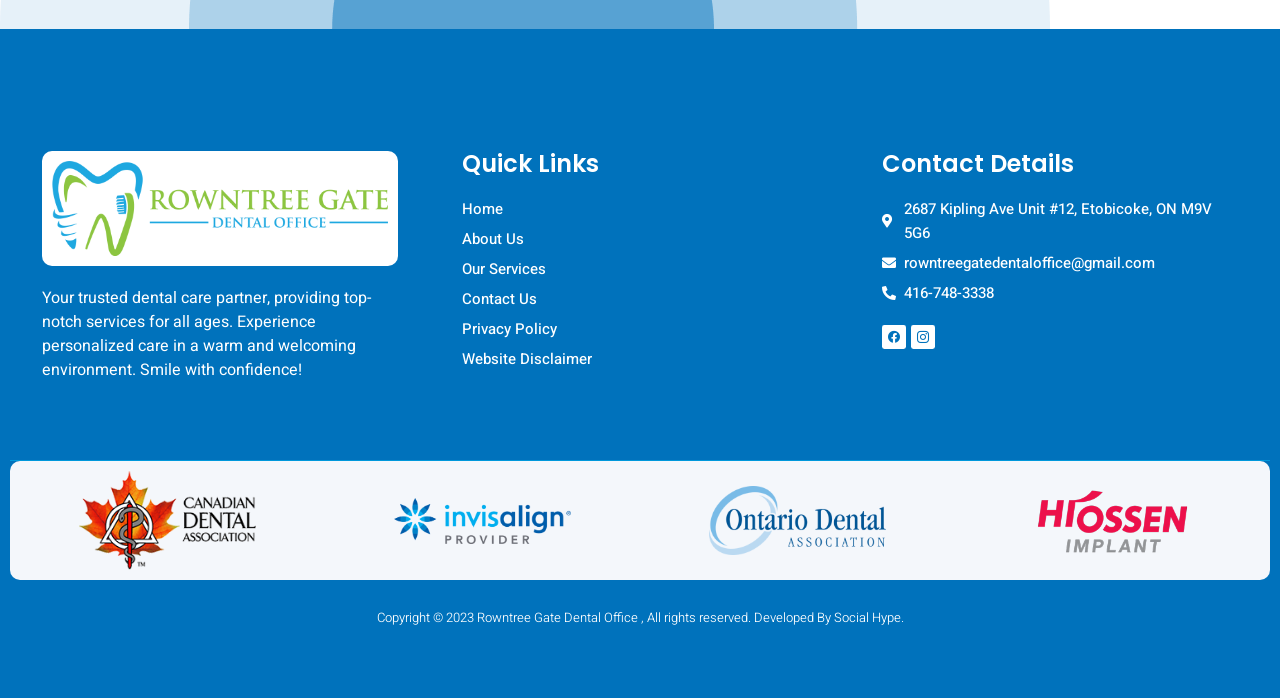Can you specify the bounding box coordinates for the region that should be clicked to fulfill this instruction: "Click on the 'Home' link".

[0.361, 0.283, 0.639, 0.317]